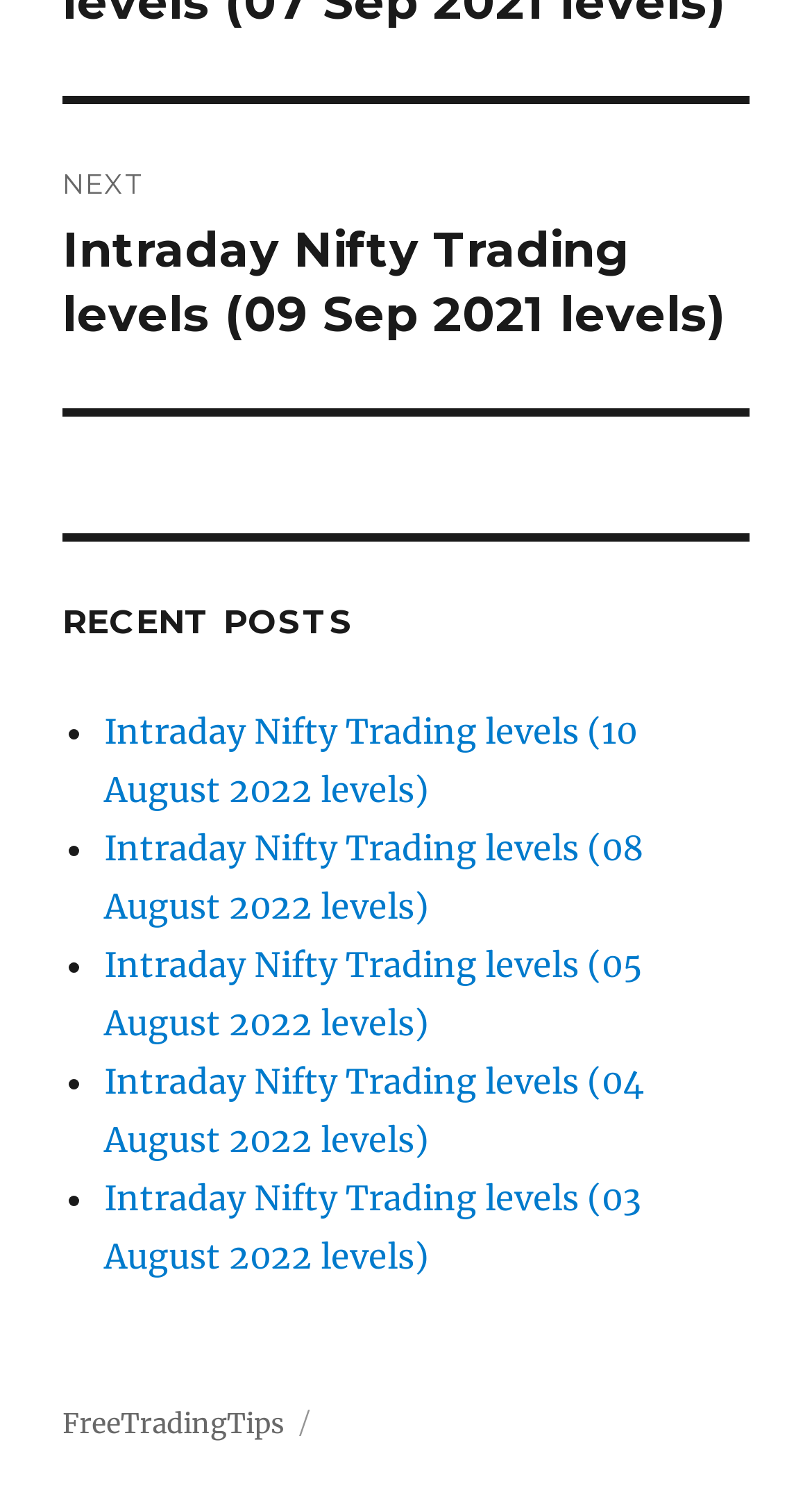Utilize the information from the image to answer the question in detail:
How many recent posts are listed?

I counted the number of link elements that are children of the complementary element and have a ListMarker sibling, which indicates they are part of a list. There are 5 such link elements.